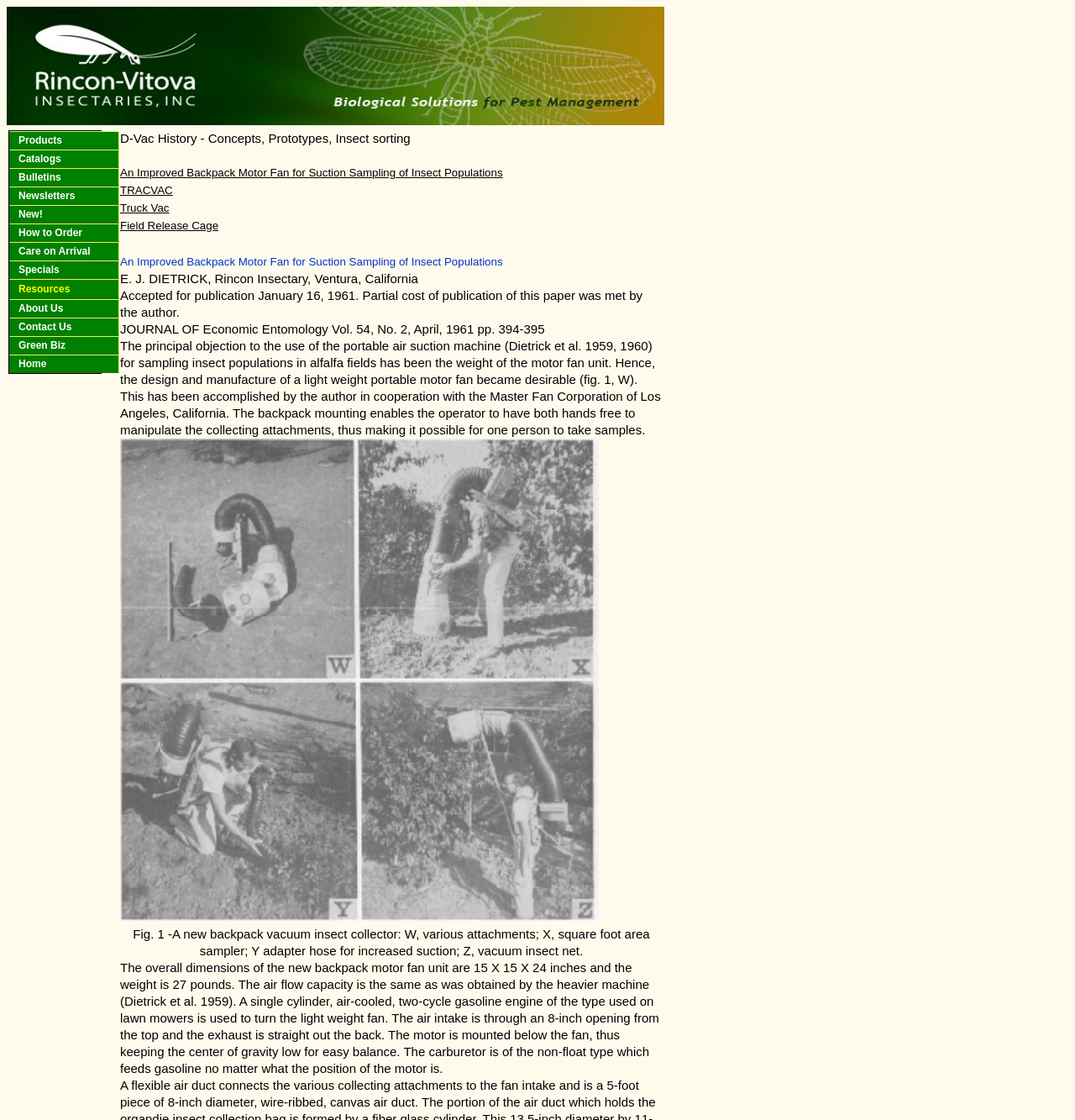Identify the bounding box coordinates of the part that should be clicked to carry out this instruction: "Click on the Catalogs link".

[0.009, 0.134, 0.111, 0.15]